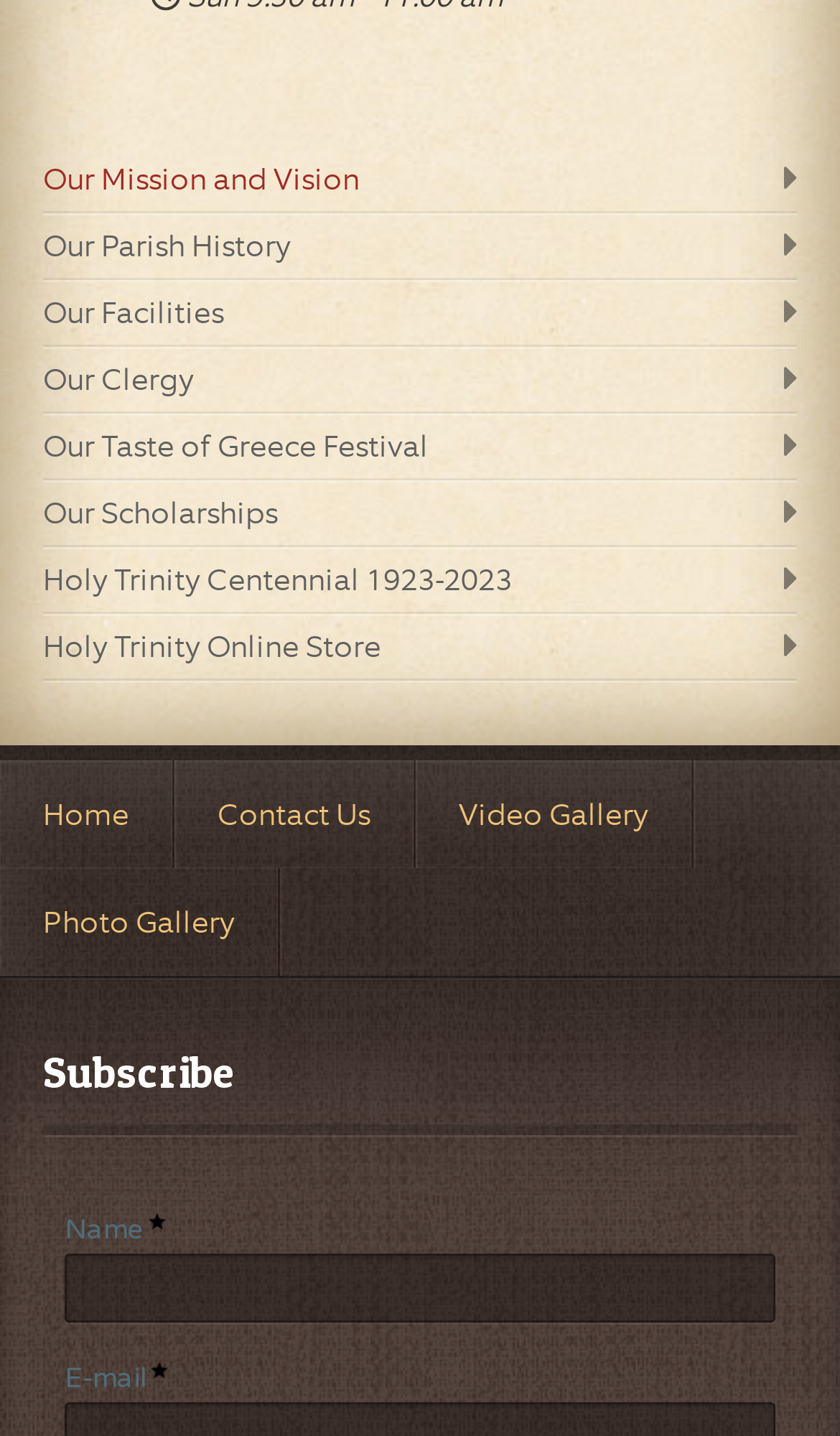Could you specify the bounding box coordinates for the clickable section to complete the following instruction: "Click on Contact Us"?

[0.259, 0.548, 0.441, 0.587]